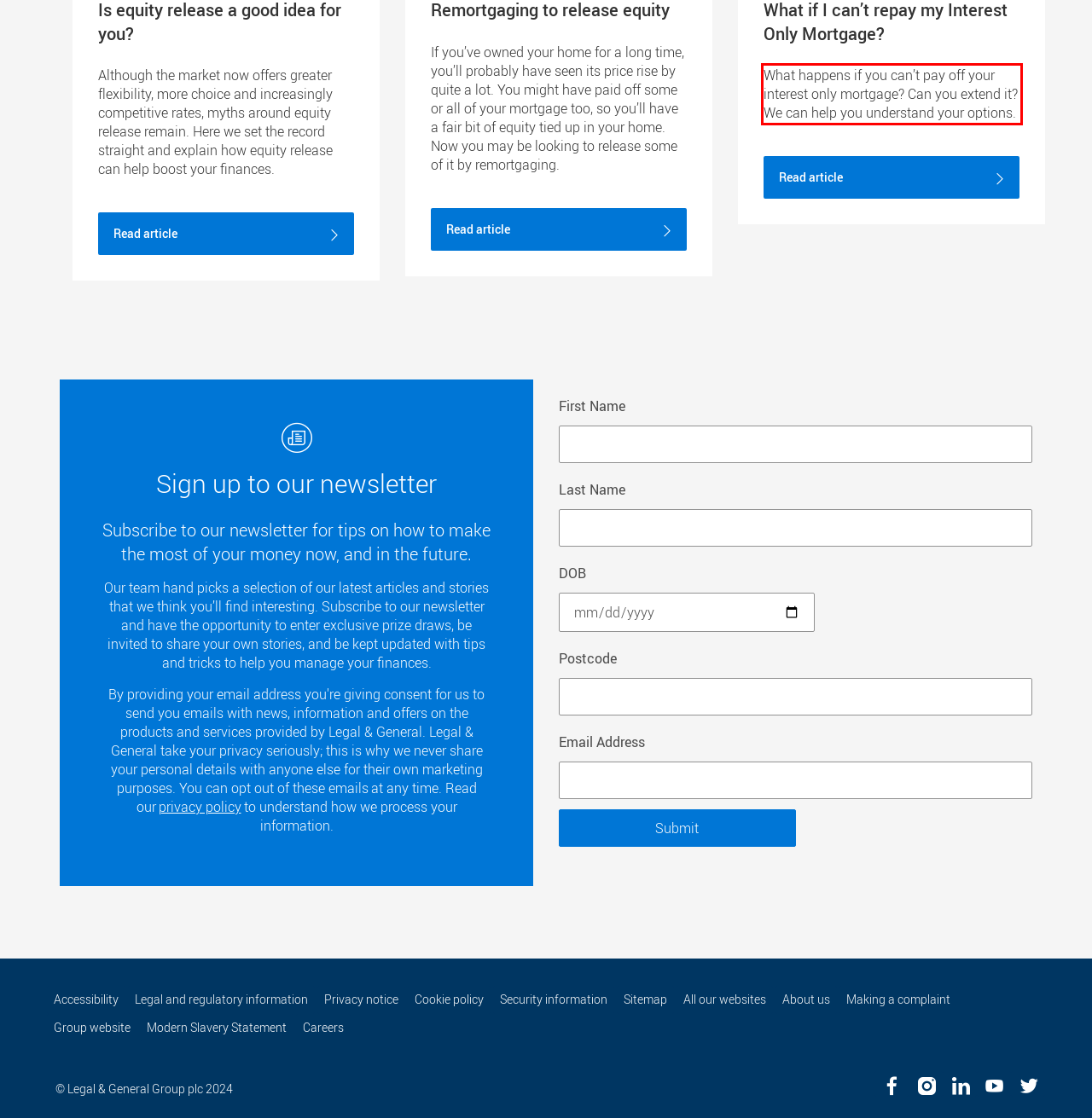You are provided with a screenshot of a webpage that includes a UI element enclosed in a red rectangle. Extract the text content inside this red rectangle.

What happens if you can’t pay off your interest only mortgage? Can you extend it? We can help you understand your options.